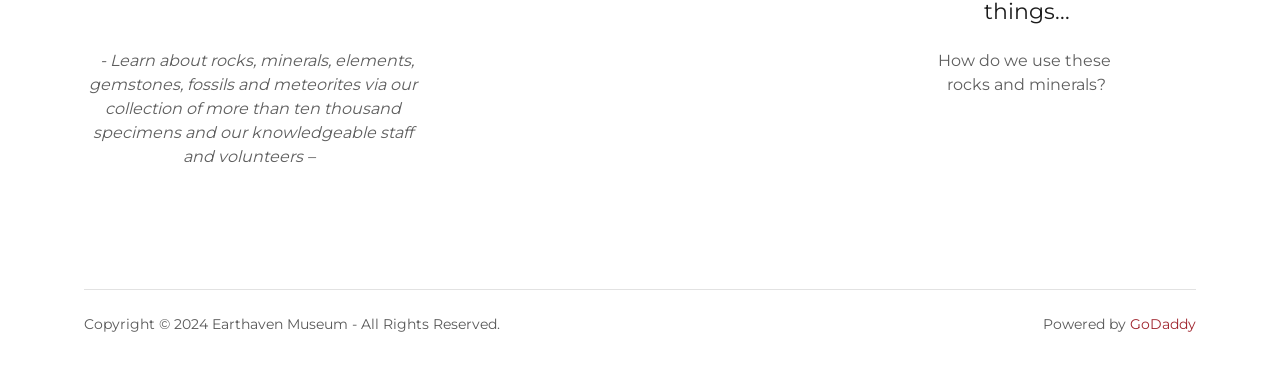Provide a single word or phrase answer to the question: 
What is the copyright year of the website?

2024